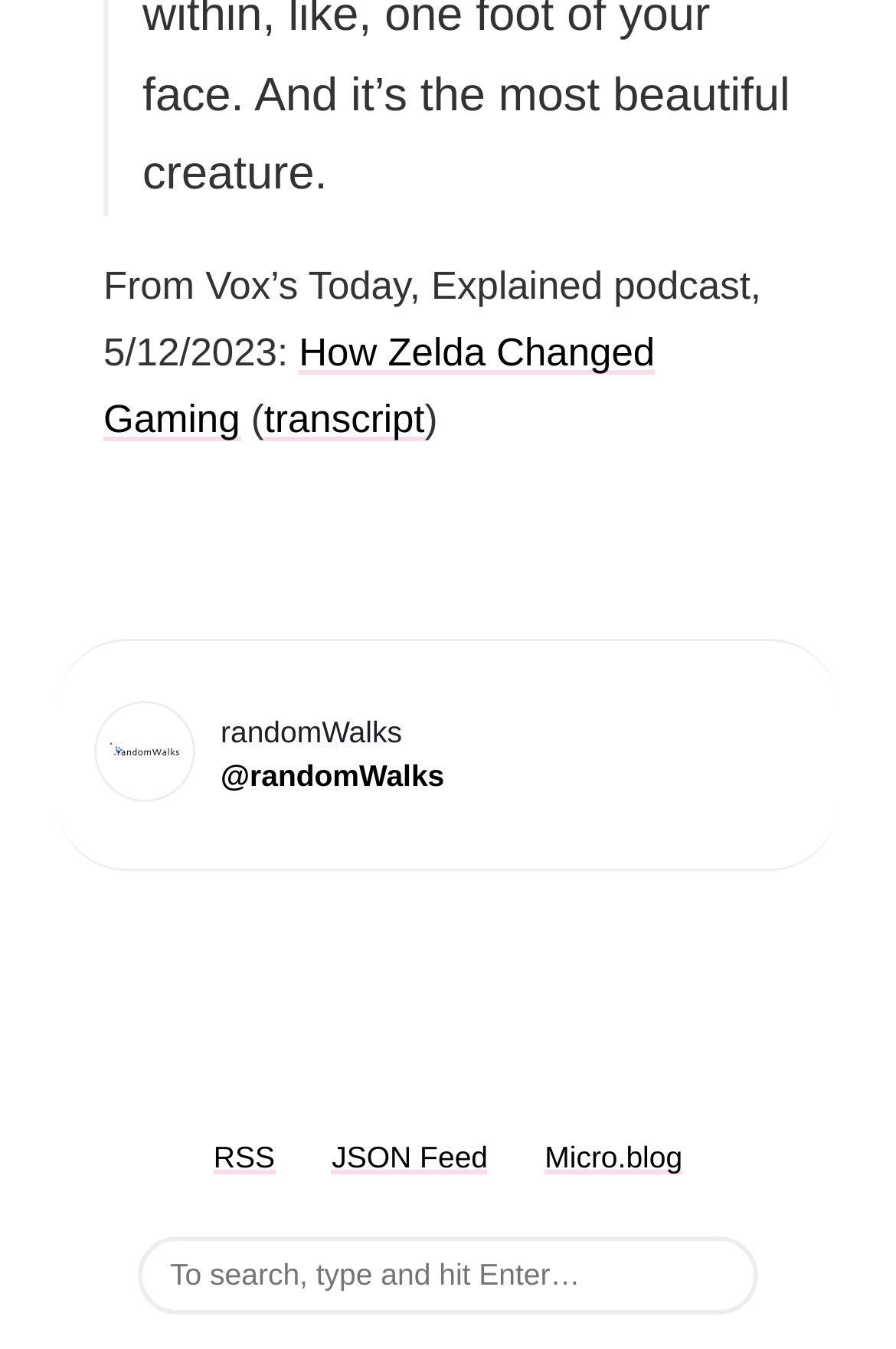Locate the bounding box coordinates of the area that needs to be clicked to fulfill the following instruction: "search for something". The coordinates should be in the format of four float numbers between 0 and 1, namely [left, top, right, bottom].

[0.154, 0.916, 0.846, 0.974]